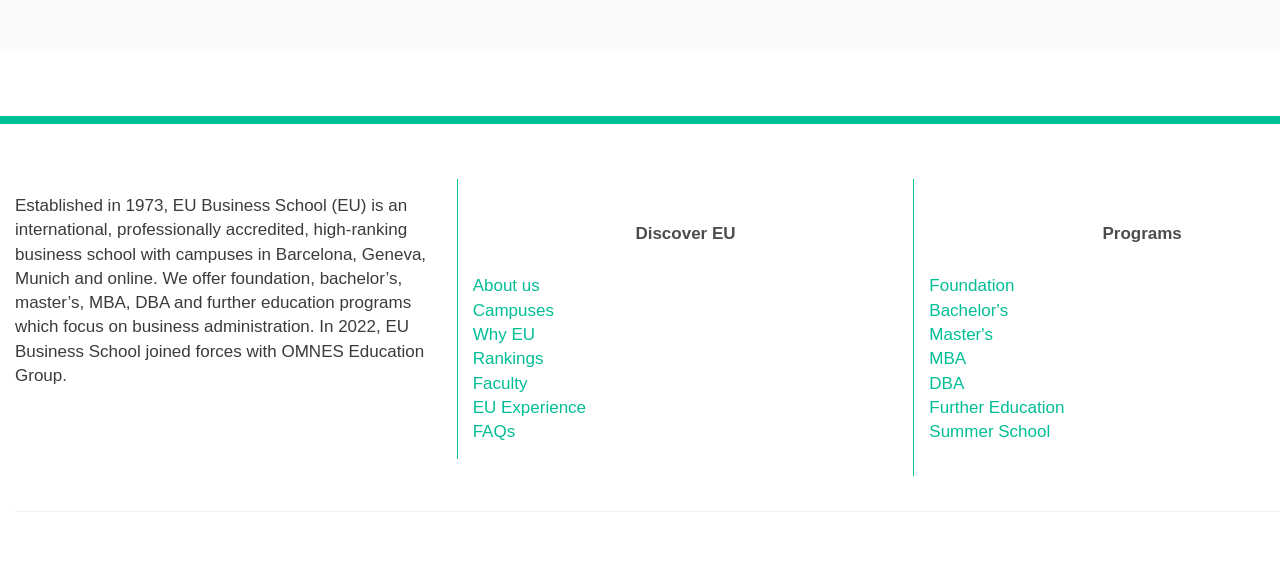Identify the bounding box coordinates of the region that should be clicked to execute the following instruction: "Discover the reasons to choose EU".

[0.369, 0.563, 0.418, 0.596]